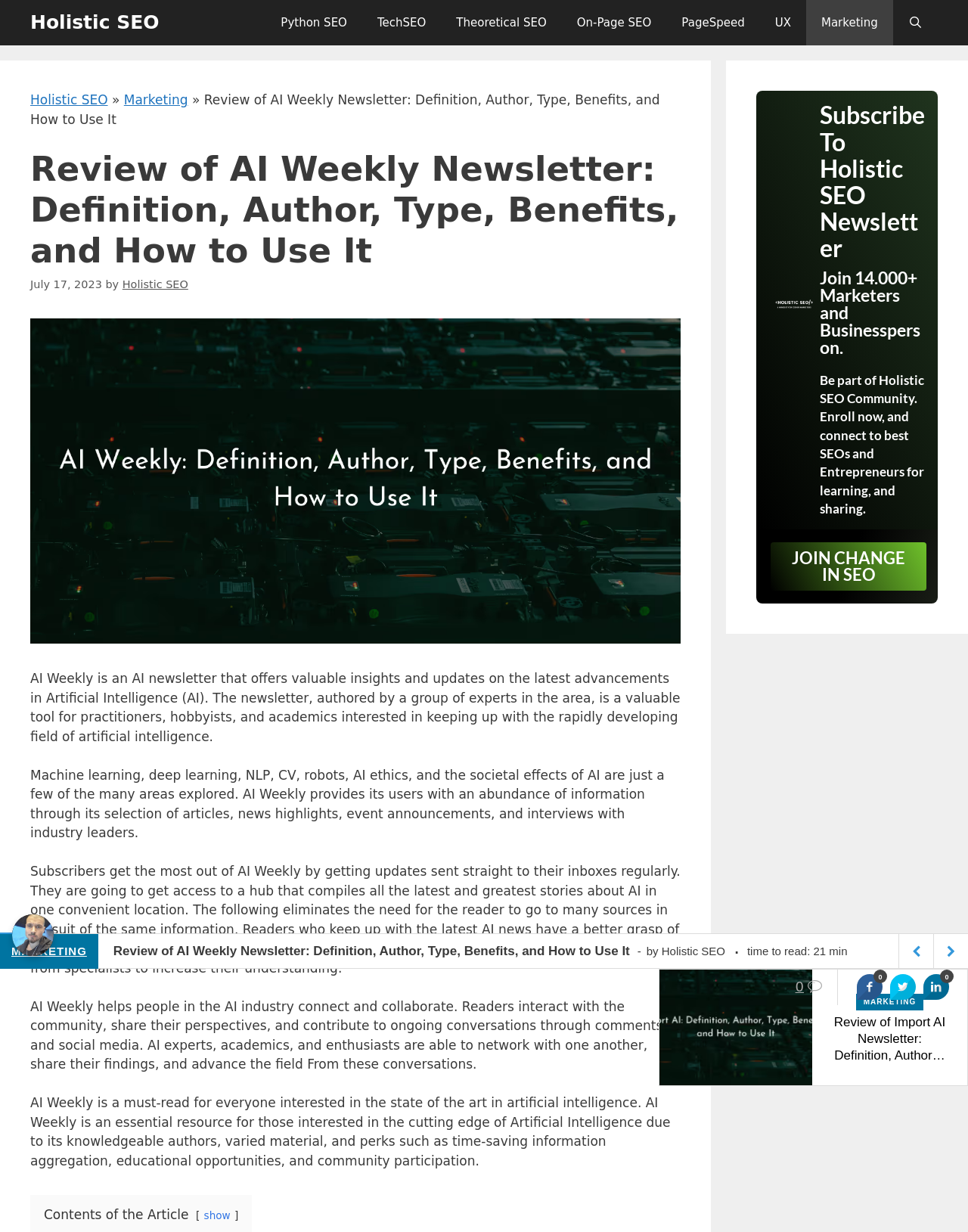What is the name of the community mentioned in the article?
Using the information presented in the image, please offer a detailed response to the question.

I found the answer by reading the paragraph that mentions the community. It states 'Be part of Holistic SEO Community. Enroll now, and connect to best SEOs and Entrepreneurs for learning, and sharing.' This sentence clearly mentions the name of the community.